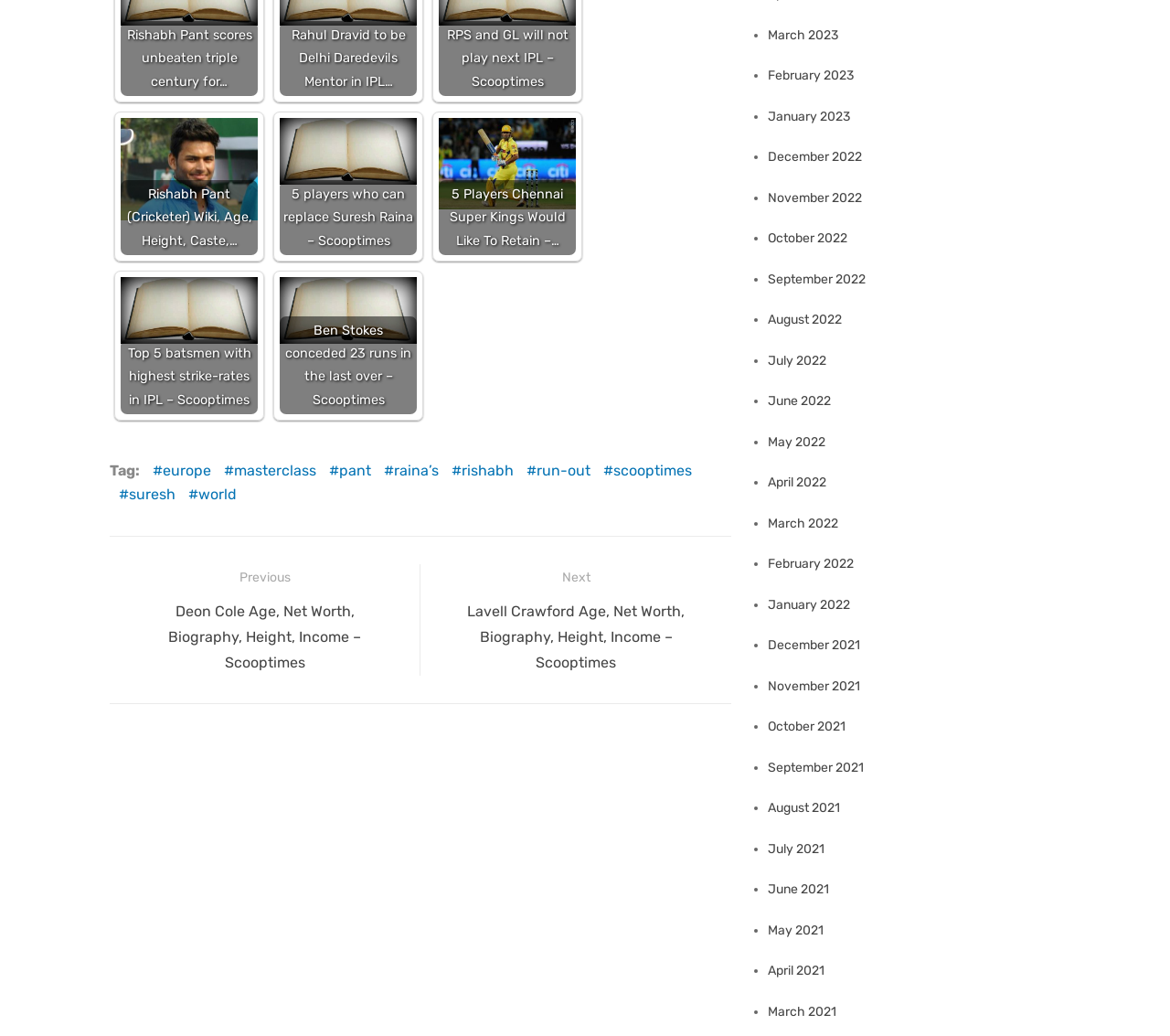Please identify the bounding box coordinates of where to click in order to follow the instruction: "Navigate to the previous post".

[0.109, 0.545, 0.343, 0.652]